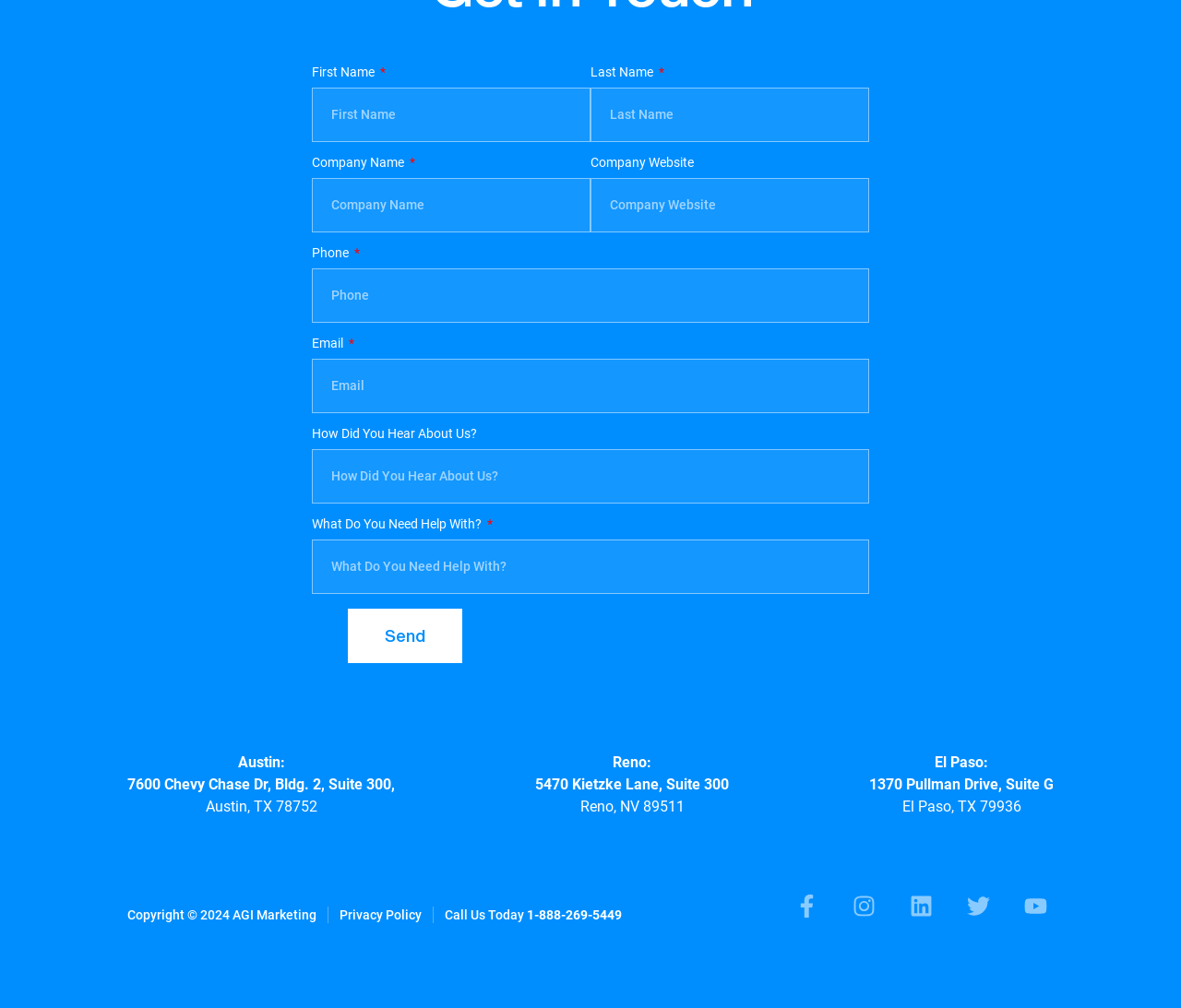Carefully observe the image and respond to the question with a detailed answer:
What is the purpose of the 'Send' button?

I found the 'Send' button at the bottom of the form, which suggests that it is used to submit the form after filling in the required information. The button is likely used to send the form data to the company for processing.